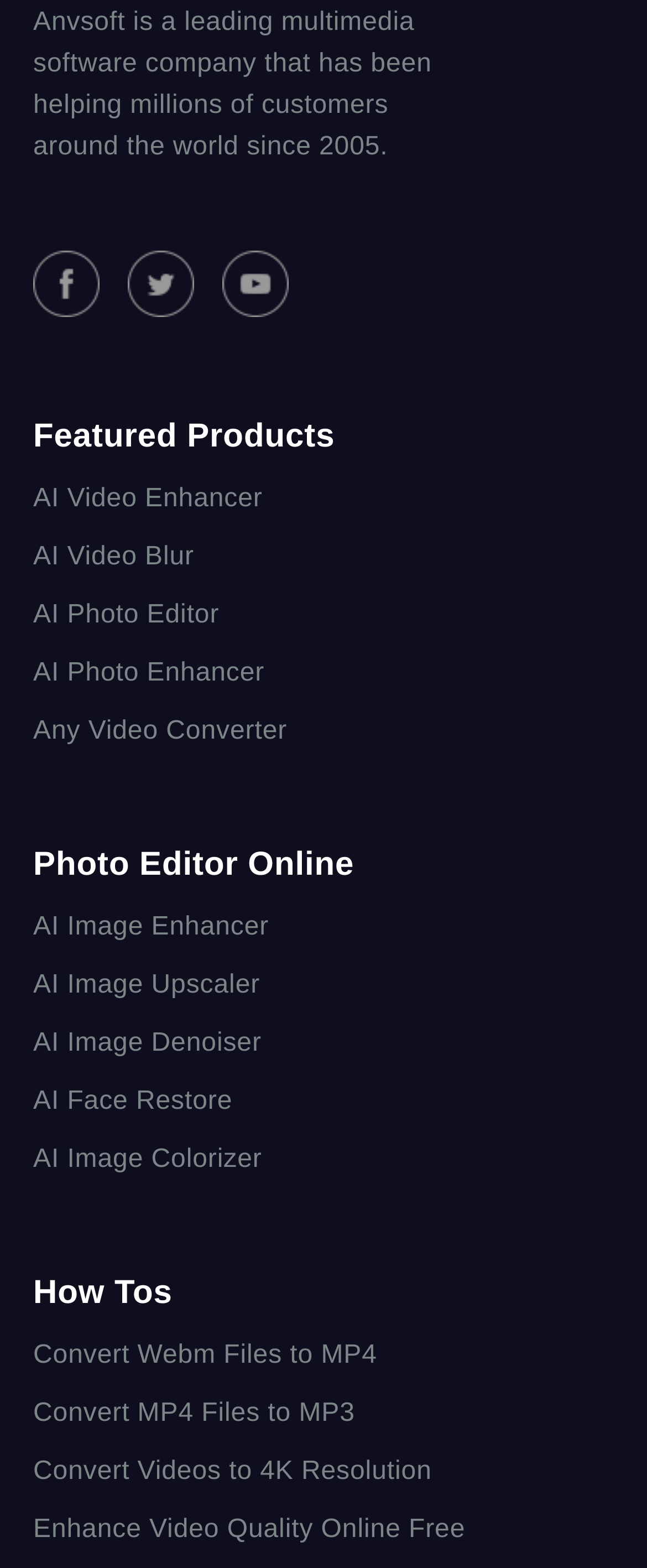Provide a brief response to the question using a single word or phrase: 
What is the topic of the last 'How To' link?

Enhance Video Quality Online Free